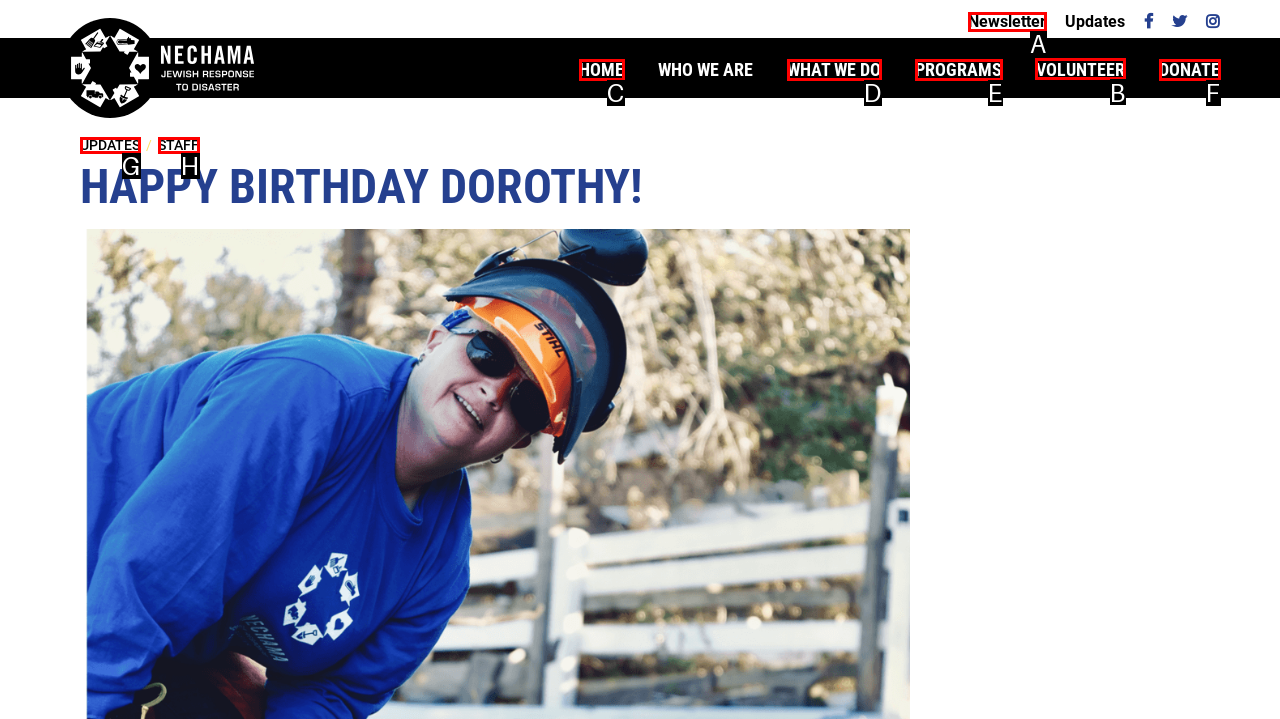For the task: Go to the VOLUNTEER page, specify the letter of the option that should be clicked. Answer with the letter only.

B